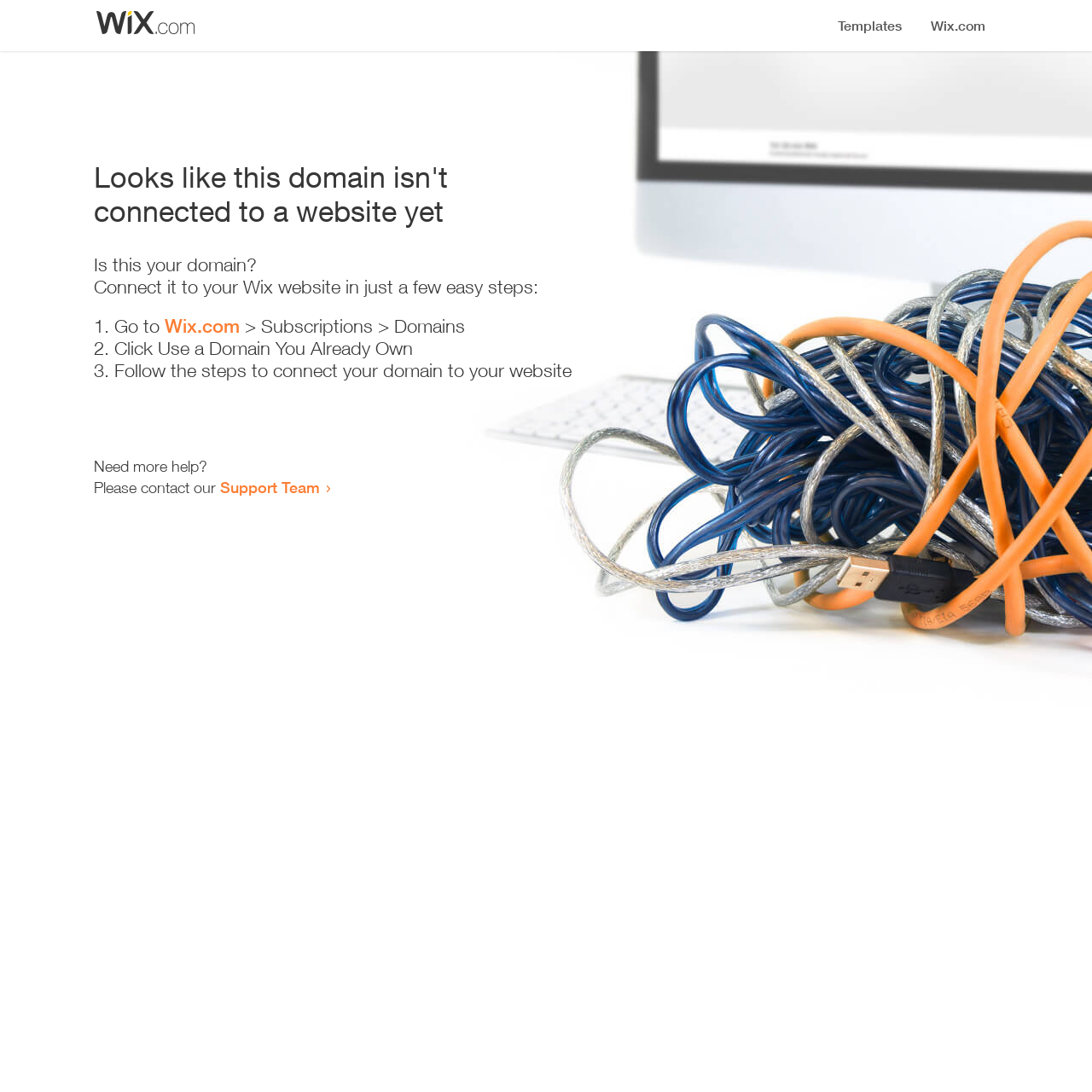Please extract and provide the main headline of the webpage.

Looks like this domain isn't
connected to a website yet